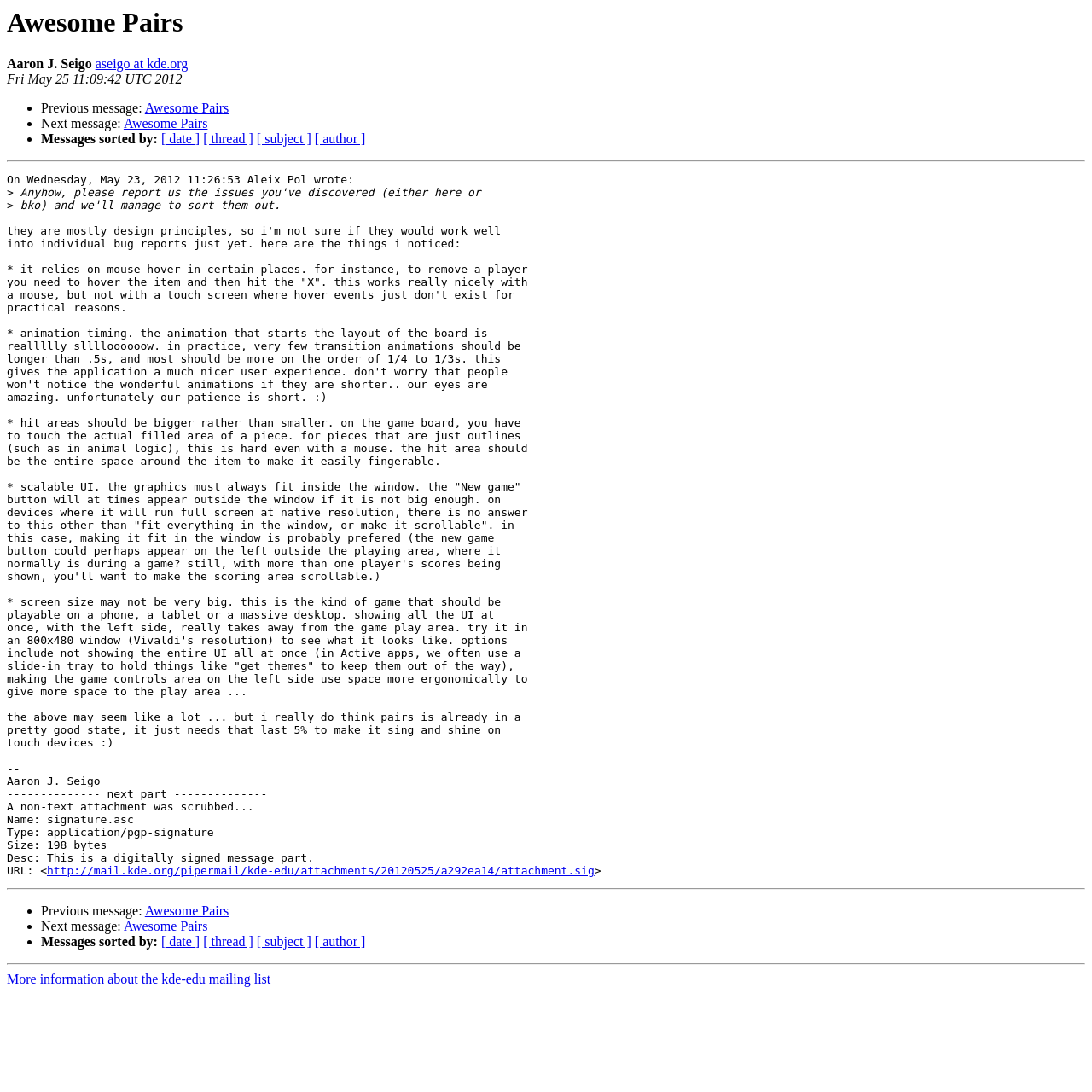Identify the bounding box coordinates of the element that should be clicked to fulfill this task: "Sort messages by date". The coordinates should be provided as four float numbers between 0 and 1, i.e., [left, top, right, bottom].

[0.148, 0.121, 0.183, 0.134]